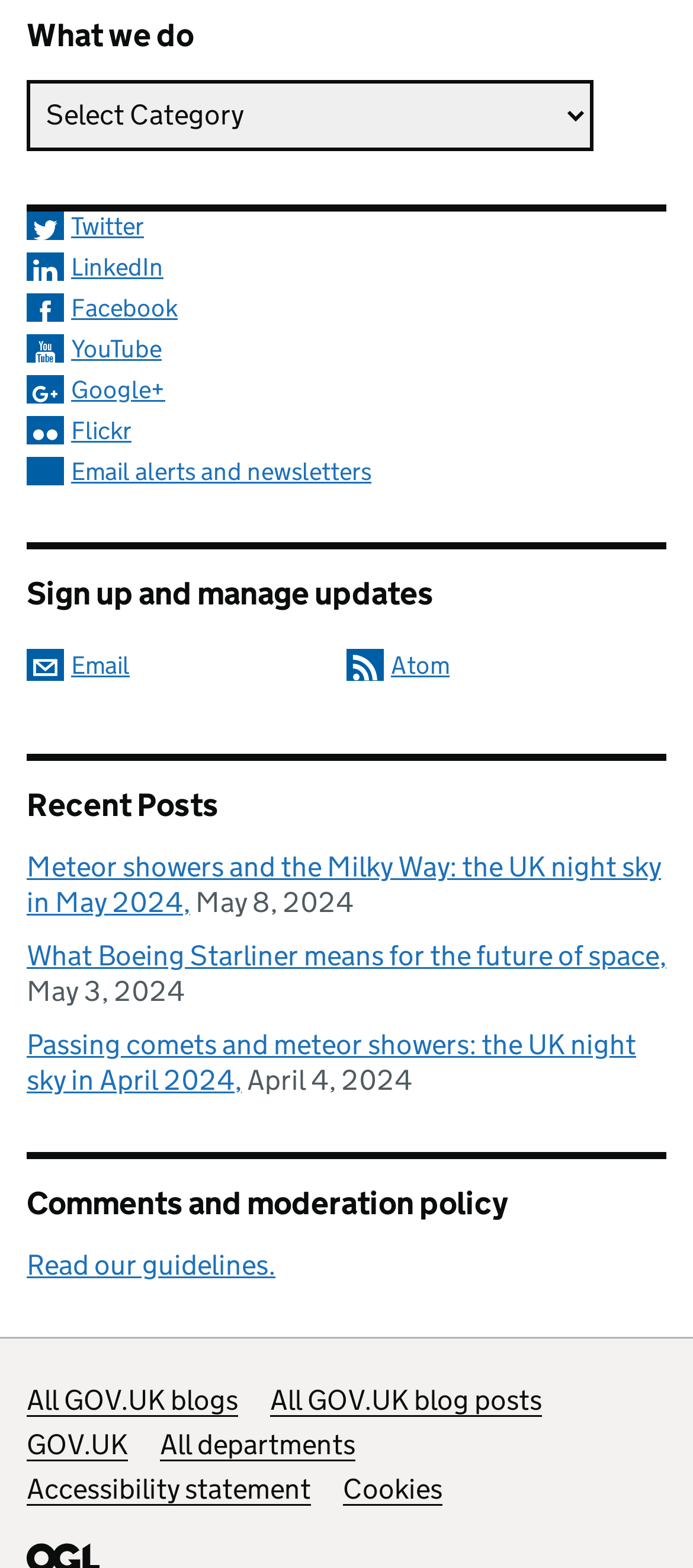Locate the bounding box coordinates of the element's region that should be clicked to carry out the following instruction: "Read the guidelines for comments and moderation". The coordinates need to be four float numbers between 0 and 1, i.e., [left, top, right, bottom].

[0.038, 0.796, 0.397, 0.817]